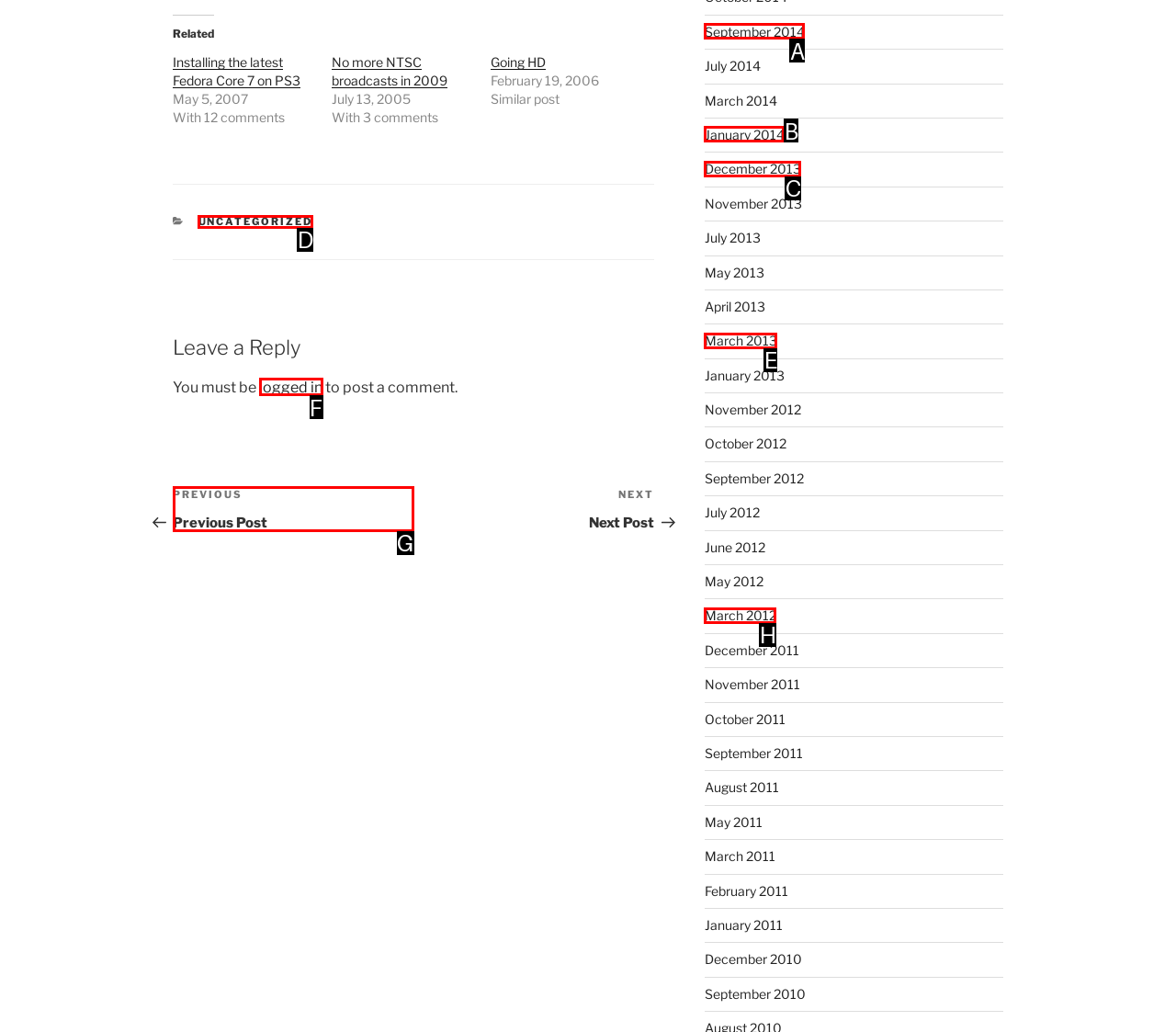Determine which HTML element to click to execute the following task: View posts from September 2014 Answer with the letter of the selected option.

A